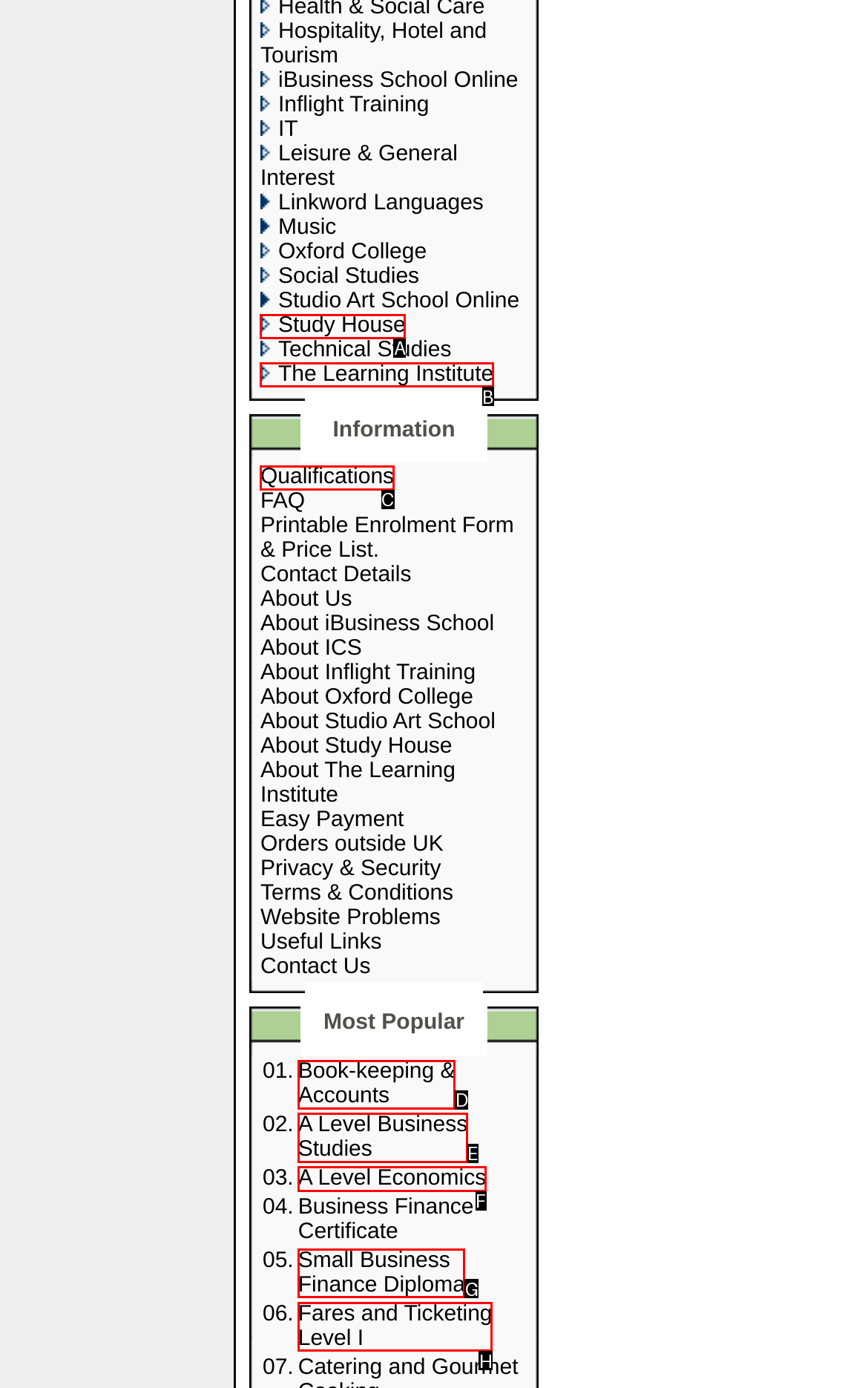Given the element description: Fares and Ticketing Level I, choose the HTML element that aligns with it. Indicate your choice with the corresponding letter.

H